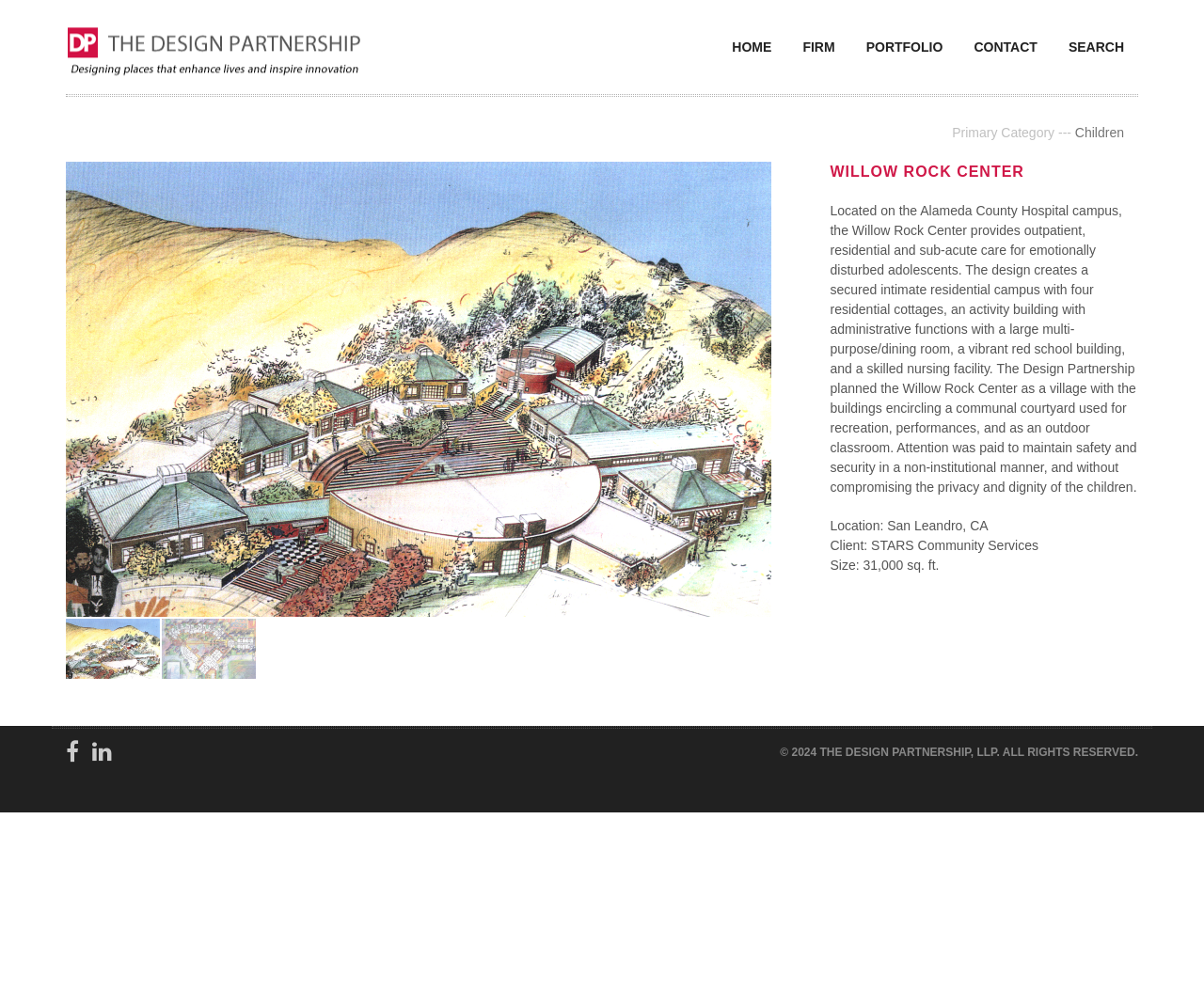What is the size of the Willow Rock Center?
Can you offer a detailed and complete answer to this question?

I found this information by looking at the details section of the webpage, where it lists the size of the Willow Rock Center as '31,000 sq. ft.'.